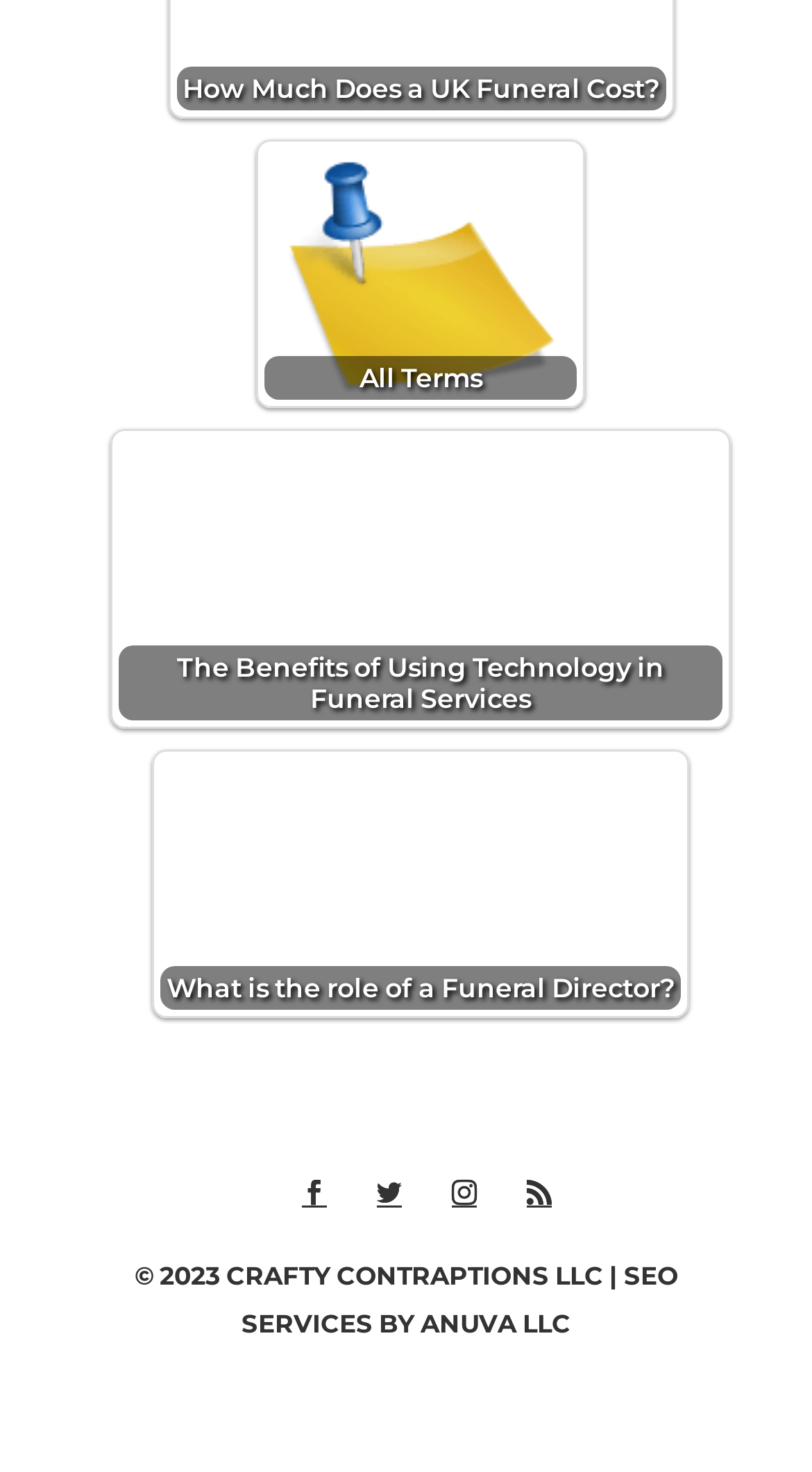Locate the bounding box coordinates of the clickable region necessary to complete the following instruction: "Go to 'SEO SERVICES'". Provide the coordinates in the format of four float numbers between 0 and 1, i.e., [left, top, right, bottom].

[0.297, 0.855, 0.835, 0.91]